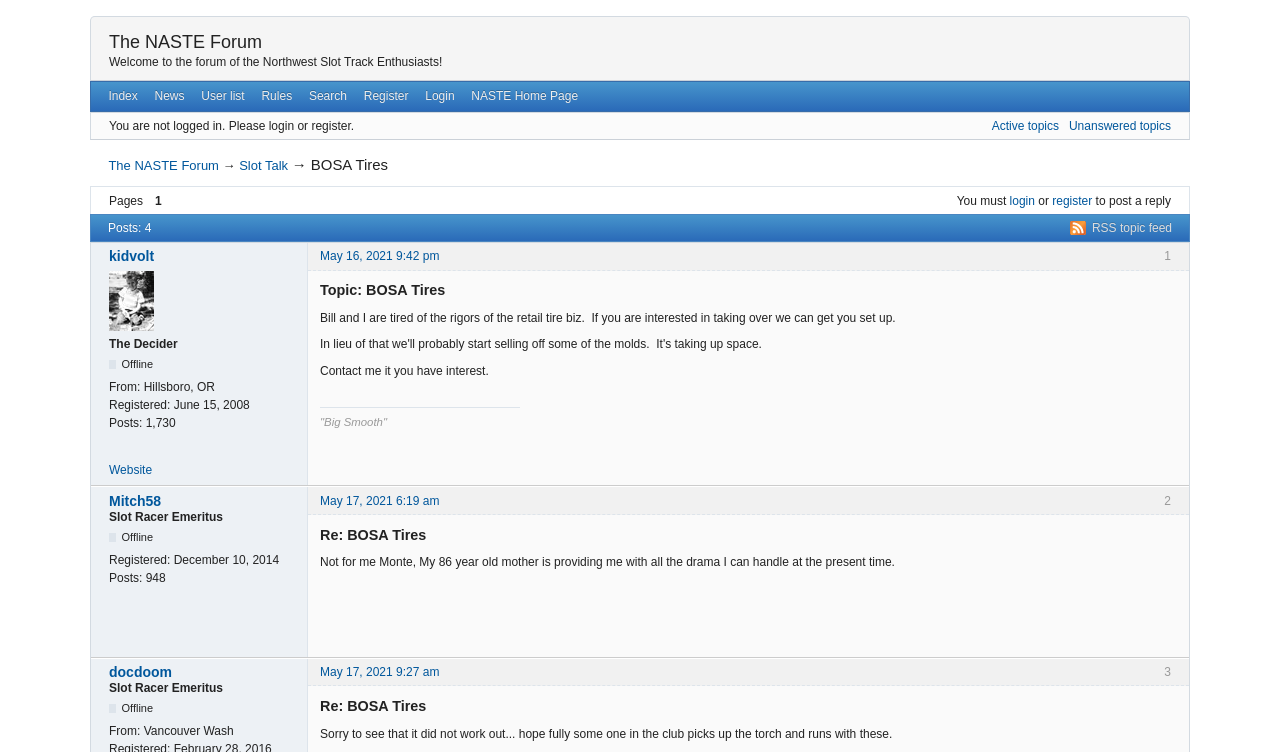What is the username of the first poster?
Answer with a single word or phrase by referring to the visual content.

kidvolt